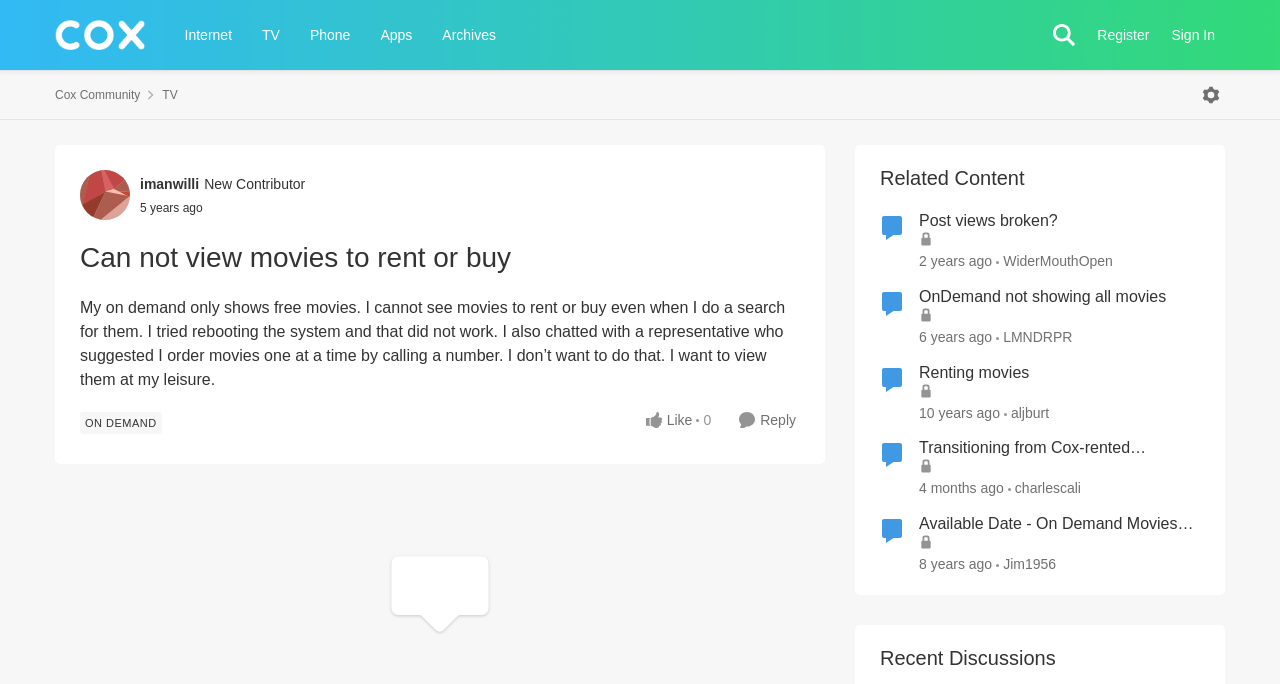Provide your answer in a single word or phrase: 
What is the name of the author who started the discussion?

imanwilli